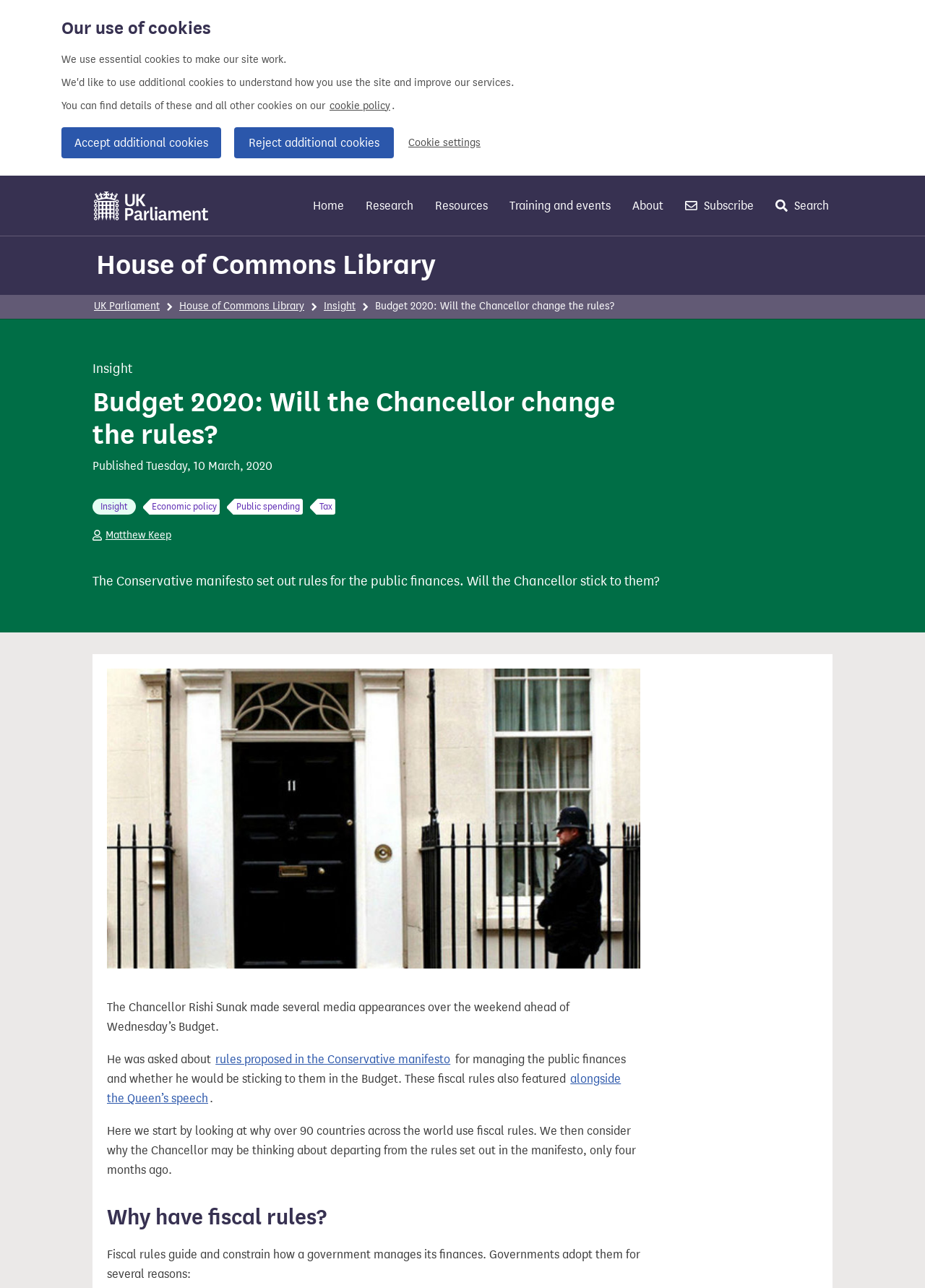Select the bounding box coordinates of the element I need to click to carry out the following instruction: "Visit the UK Parliament website".

[0.1, 0.148, 0.227, 0.172]